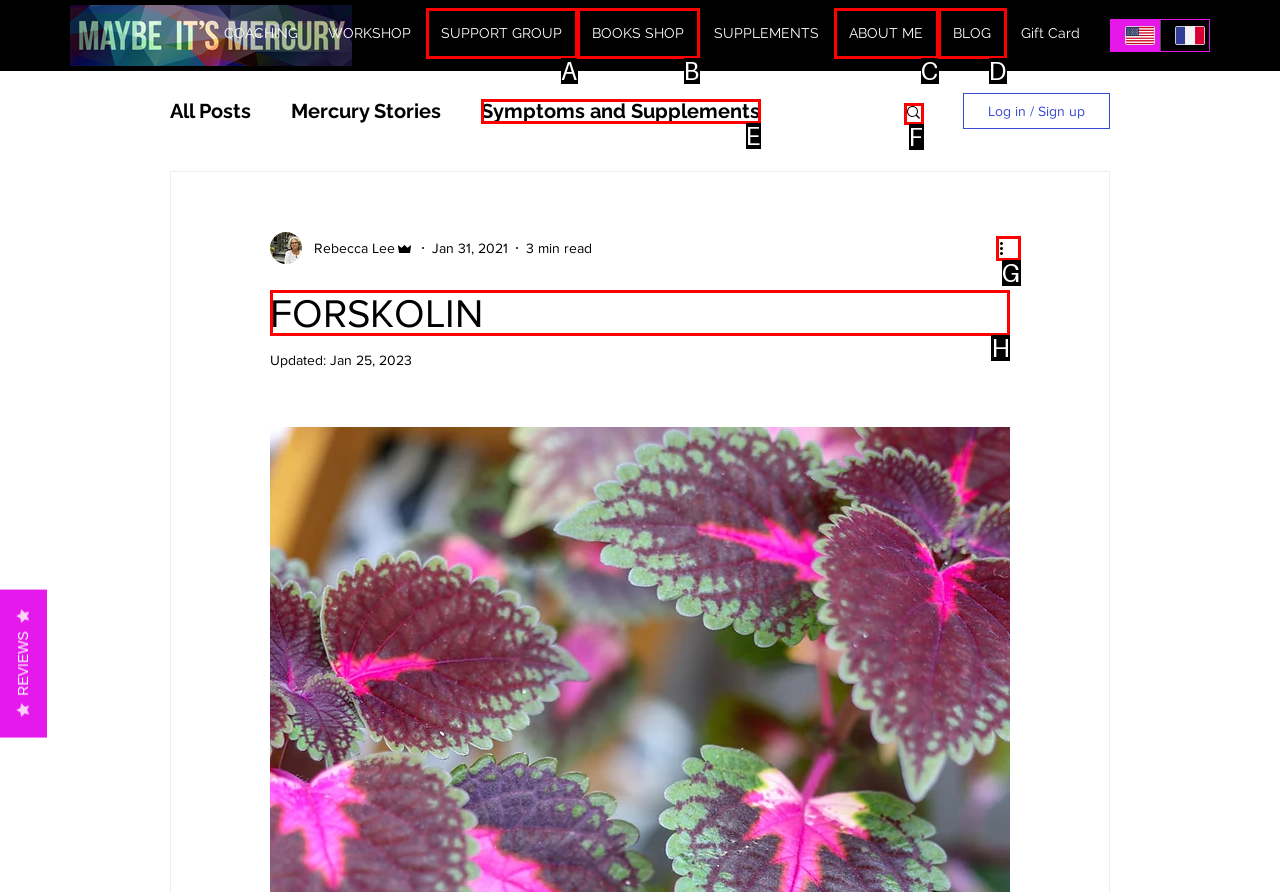Select the appropriate HTML element to click for the following task: Read more about Forskolin
Answer with the letter of the selected option from the given choices directly.

H